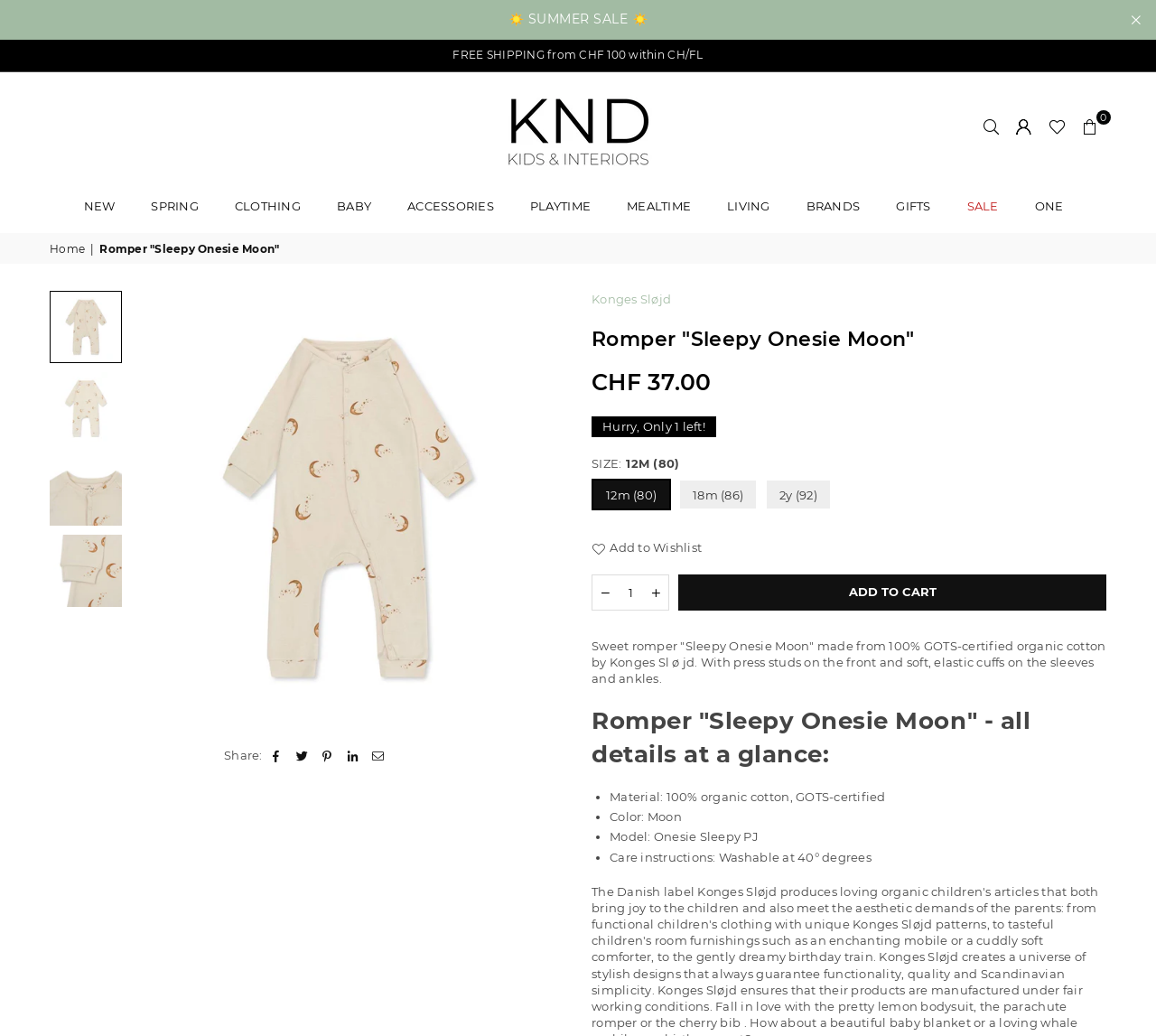Please locate the bounding box coordinates of the region I need to click to follow this instruction: "Click on the 'KND' link".

[0.371, 0.069, 0.629, 0.174]